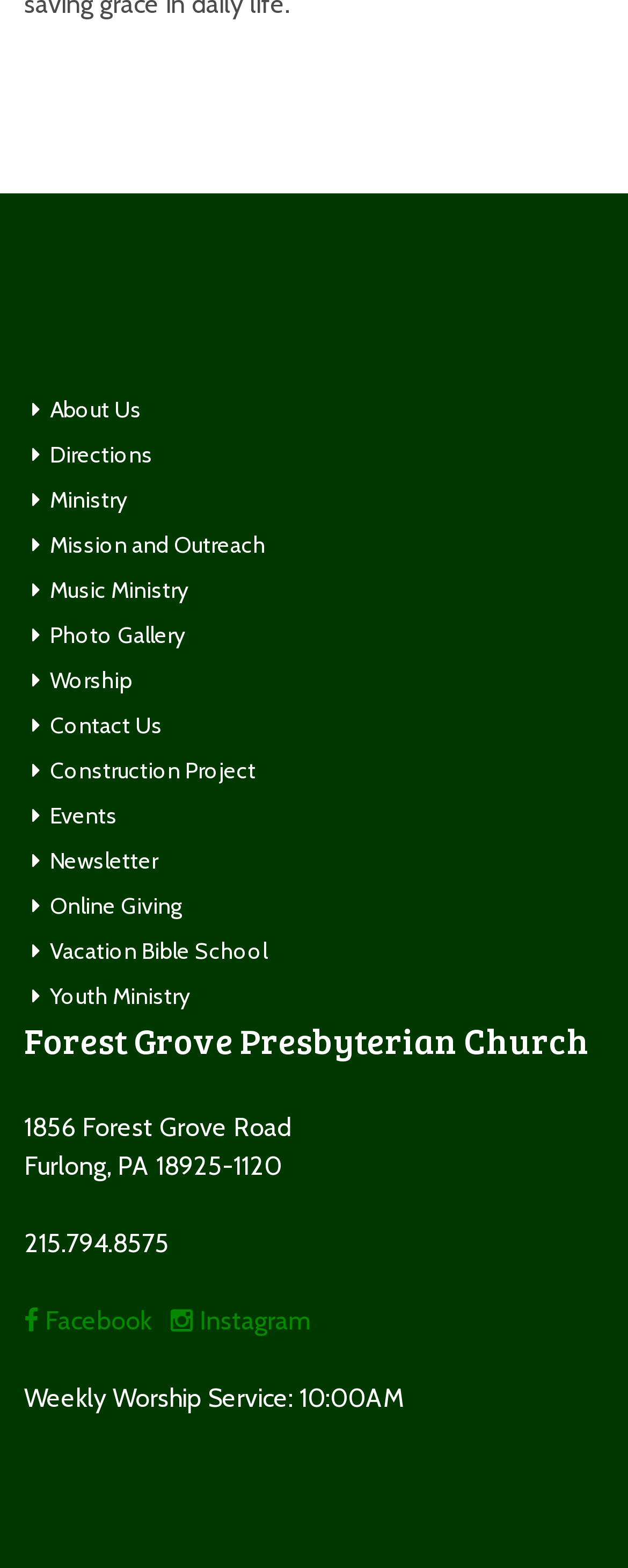Based on the element description, predict the bounding box coordinates (top-left x, top-left y, bottom-right x, bottom-right y) for the UI element in the screenshot: Newsletter

[0.038, 0.54, 0.251, 0.558]